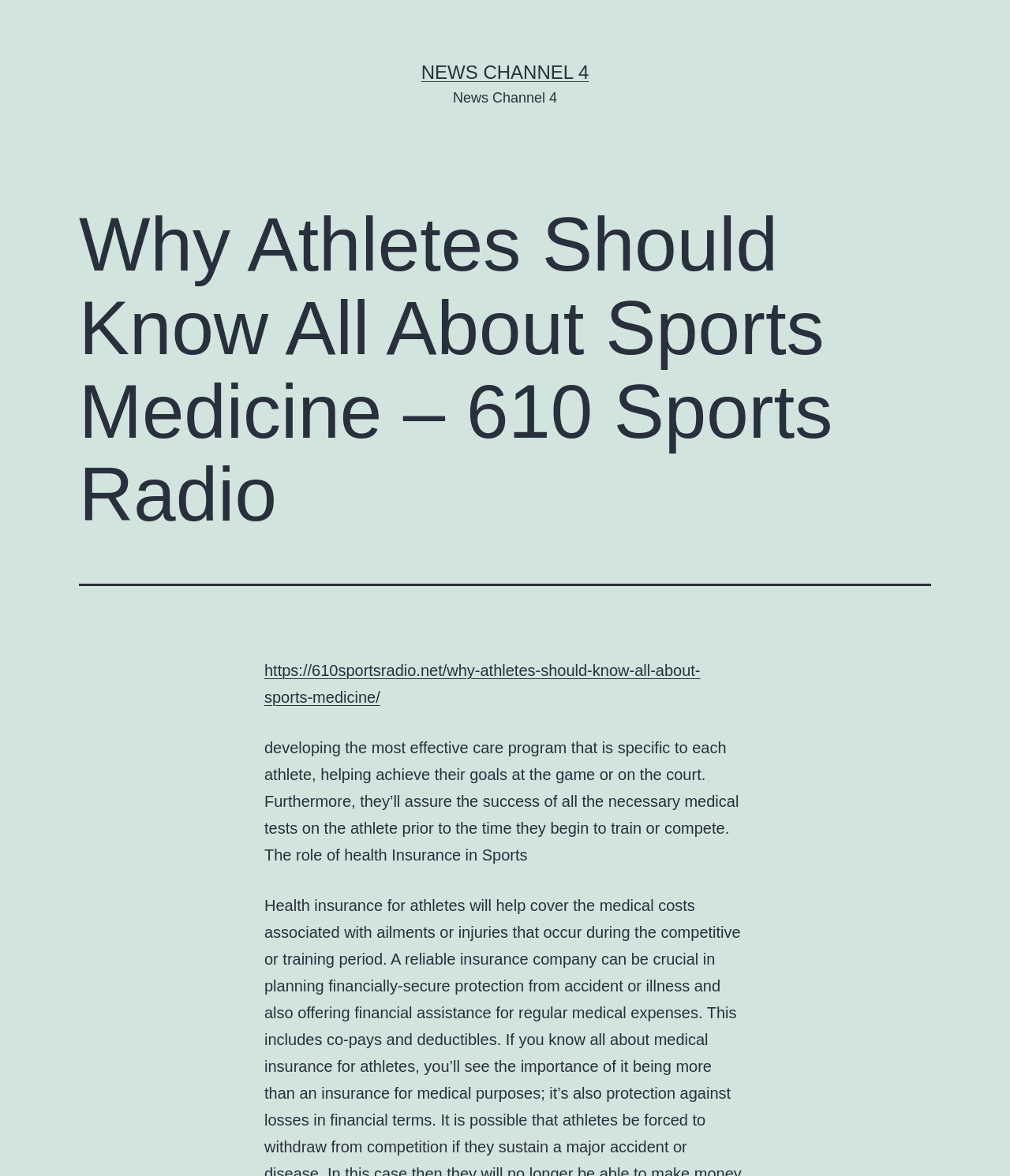Locate the UI element described as follows: "https://610sportsradio.net/why-athletes-should-know-all-about-sports-medicine/". Return the bounding box coordinates as four float numbers between 0 and 1 in the order [left, top, right, bottom].

[0.262, 0.563, 0.693, 0.6]